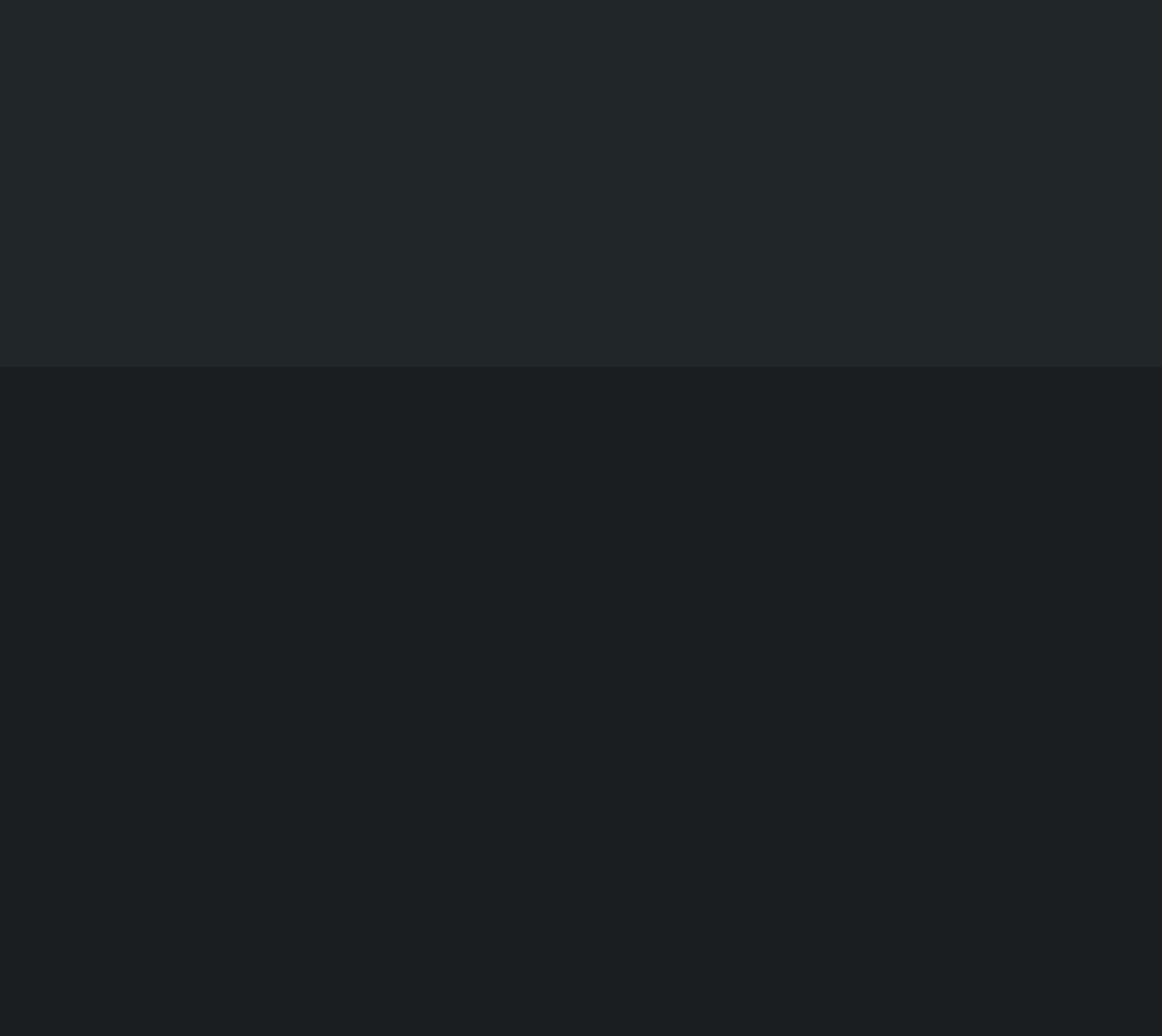Extract the bounding box coordinates for the described element: "name="wpforms[fields][8]"". The coordinates should be represented as four float numbers between 0 and 1: [left, top, right, bottom].

[0.549, 0.016, 0.896, 0.121]